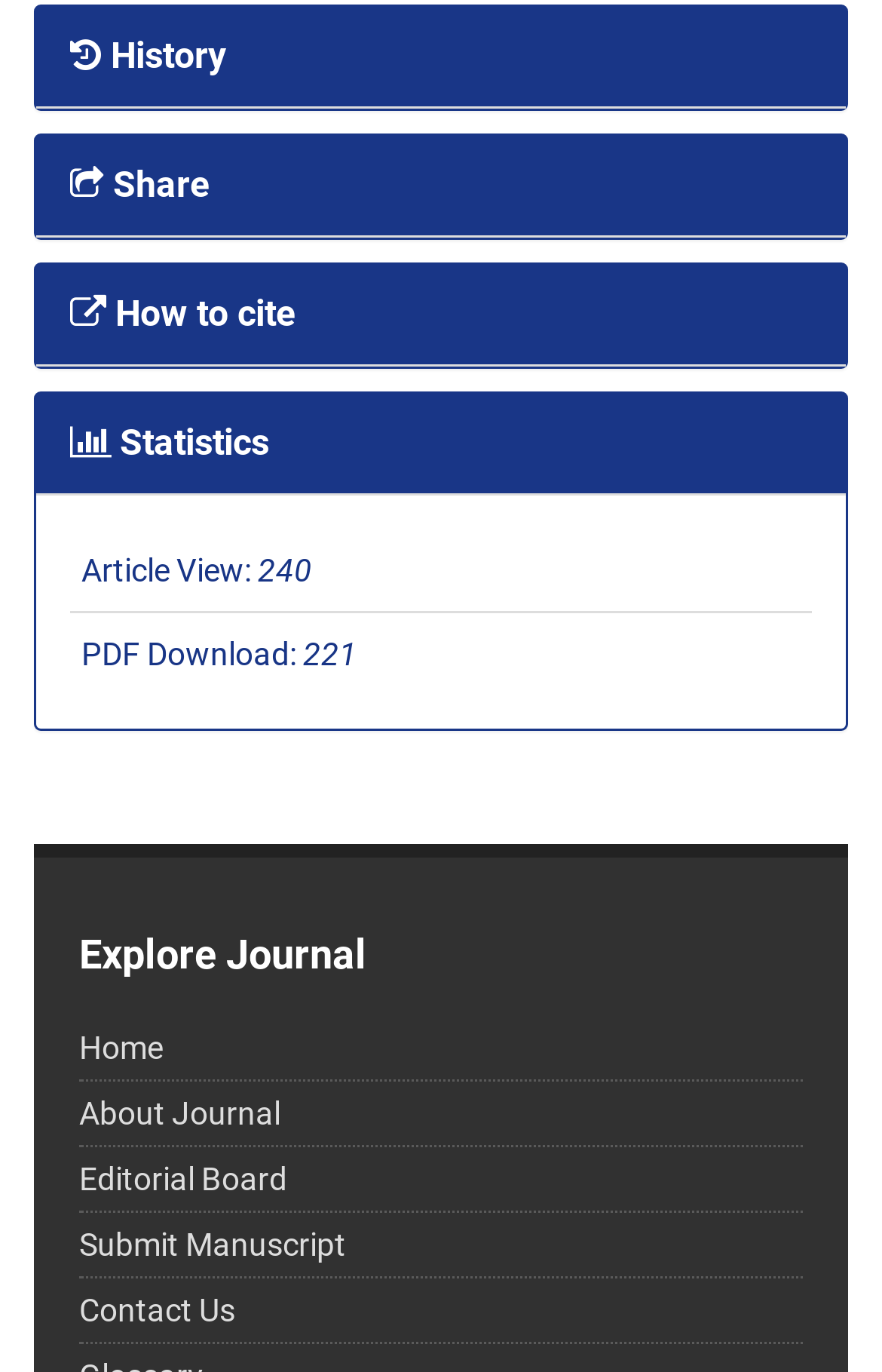Locate the UI element that matches the description About Journal in the webpage screenshot. Return the bounding box coordinates in the format (top-left x, top-left y, bottom-right x, bottom-right y), with values ranging from 0 to 1.

[0.09, 0.799, 0.318, 0.825]